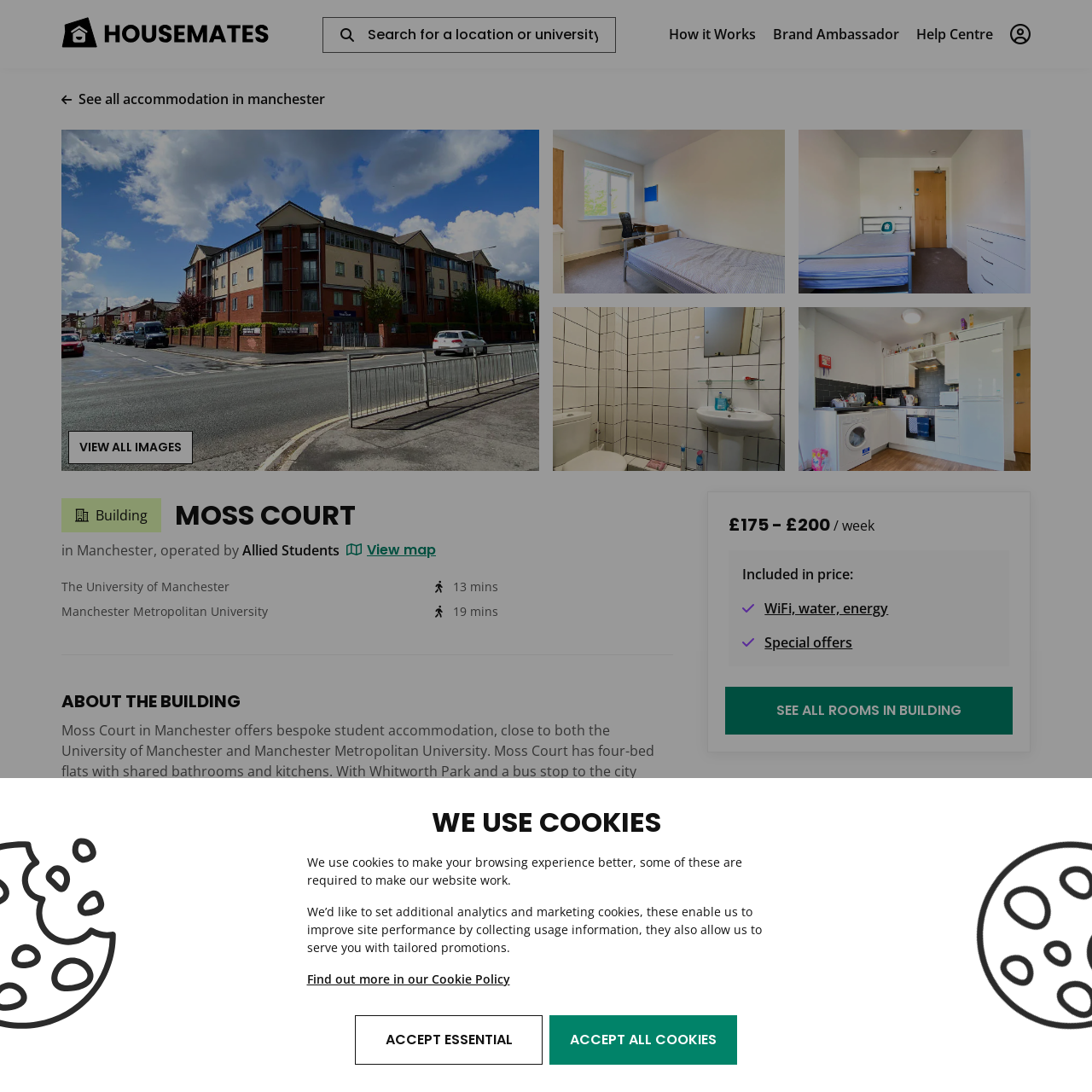Generate an in-depth caption that captures all aspects of the webpage.

This webpage is about Book Moss Court, a student accommodation in Manchester, situated near major universities. At the top left corner, there is a Housemates logo, accompanied by a search bar where users can search for properties by location or university. Below the search bar, there are four links: "How it Works", "Brand Ambassador", "Help Centre", and a social media icon.

On the left side of the page, there is a button to view all accommodations in Manchester. Below it, there is a section showcasing Moss Court, with a heading and a brief description of the building. The description is accompanied by a "VIEW ALL IMAGES" button and a small image.

To the right of the Moss Court section, there are three lines of text describing the building's location and operator. Below this, there is a link to view a map and a section highlighting the building's proximity to two universities, with the distance and travel time listed.

Further down the page, there is a horizontal separator, followed by a heading "ABOUT THE BUILDING" and a detailed description of Moss Court's student accommodation, including its features and facilities. Below this, there is another horizontal separator, followed by a heading "BUILDING AMENITIES" and a list of amenities, each accompanied by a small icon.

On the right side of the page, there is a section displaying the price range of the accommodation, with a "See more" button below it. Below the price section, there are three buttons: "SEE ALL ROOMS IN BUILDING", "WiFi, water, energy", and "Special offers".

At the bottom of the page, there is a section about cookies, with a heading "WE USE COOKIES" and a brief description of the types of cookies used. There are two buttons to accept cookies: "ACCEPT ESSENTIAL" and "ACCEPT ALL COOKIES".